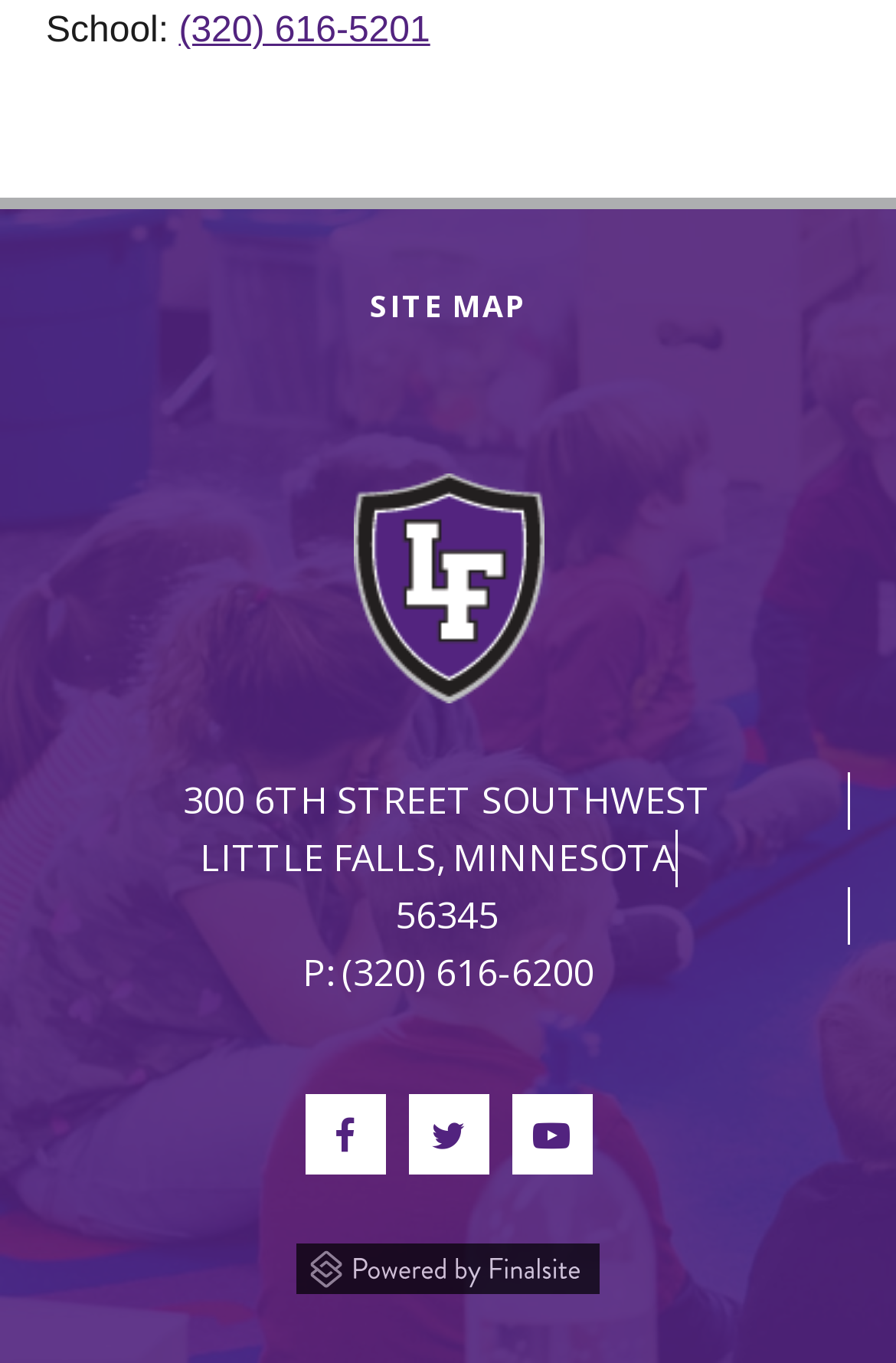Using the description: "Powered by Finalsite", determine the UI element's bounding box coordinates. Ensure the coordinates are in the format of four float numbers between 0 and 1, i.e., [left, top, right, bottom].

[0.051, 0.913, 0.949, 0.94]